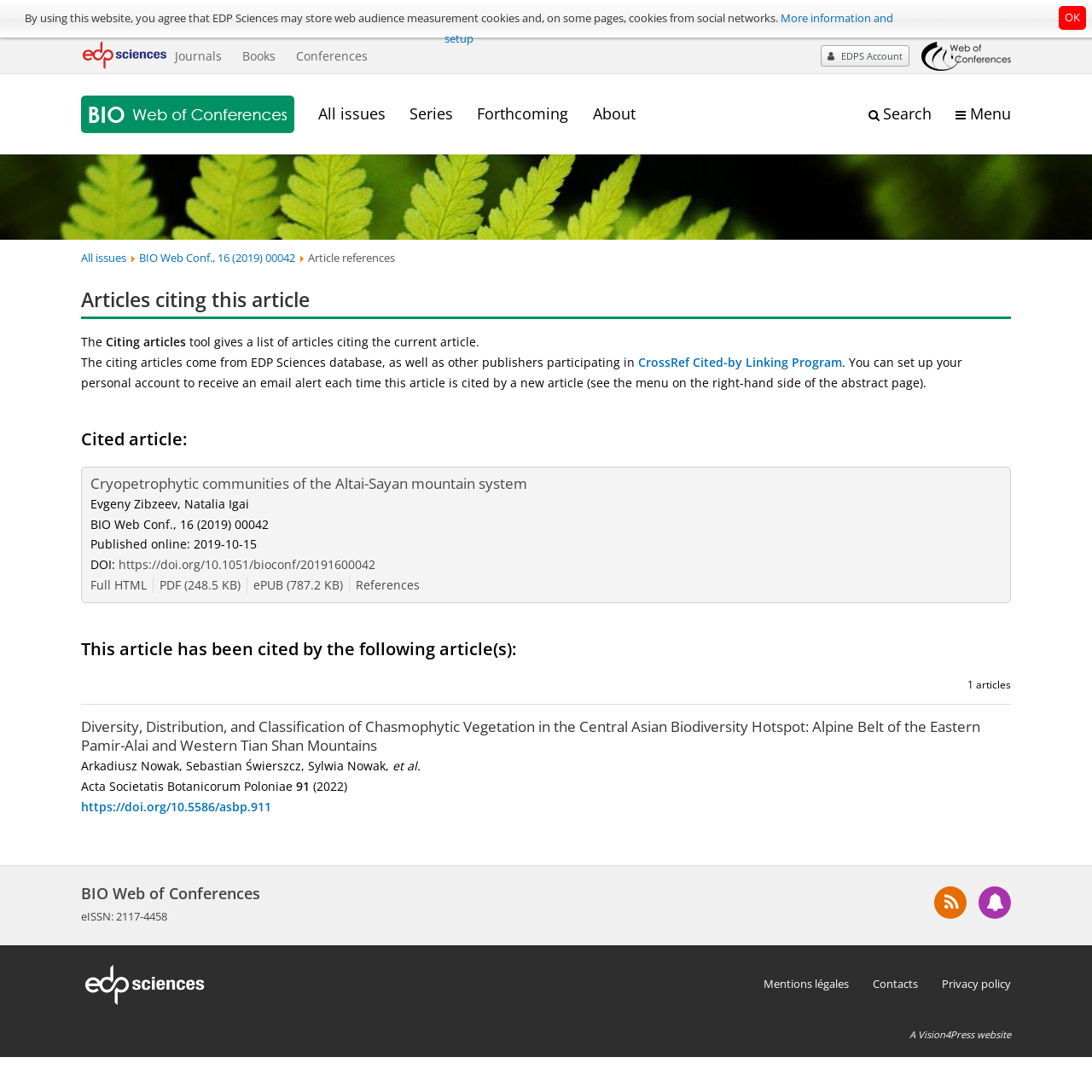How many articles cite this article? Based on the screenshot, please respond with a single word or phrase.

1 article